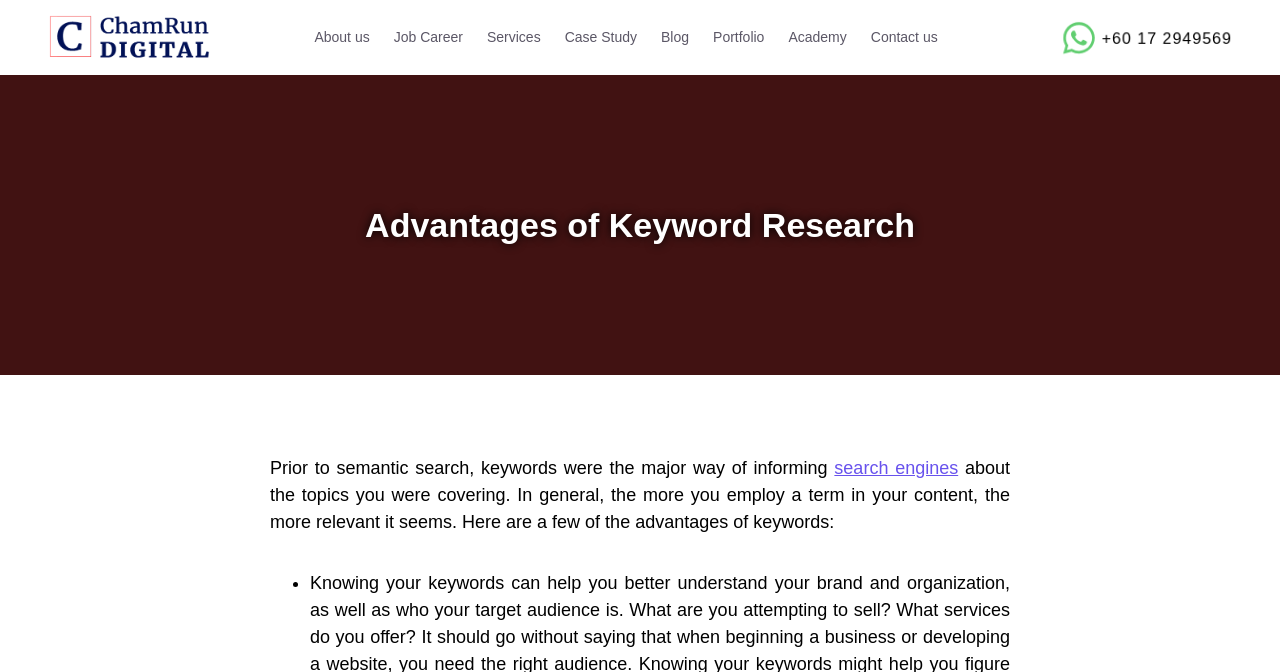What is the format of the advantages of keywords?
Refer to the screenshot and deliver a thorough answer to the question presented.

I determined the answer by looking at the list marker element '•' which is a child of the static text element that describes the advantages of keywords, indicating that the advantages are listed in a bullet point format.